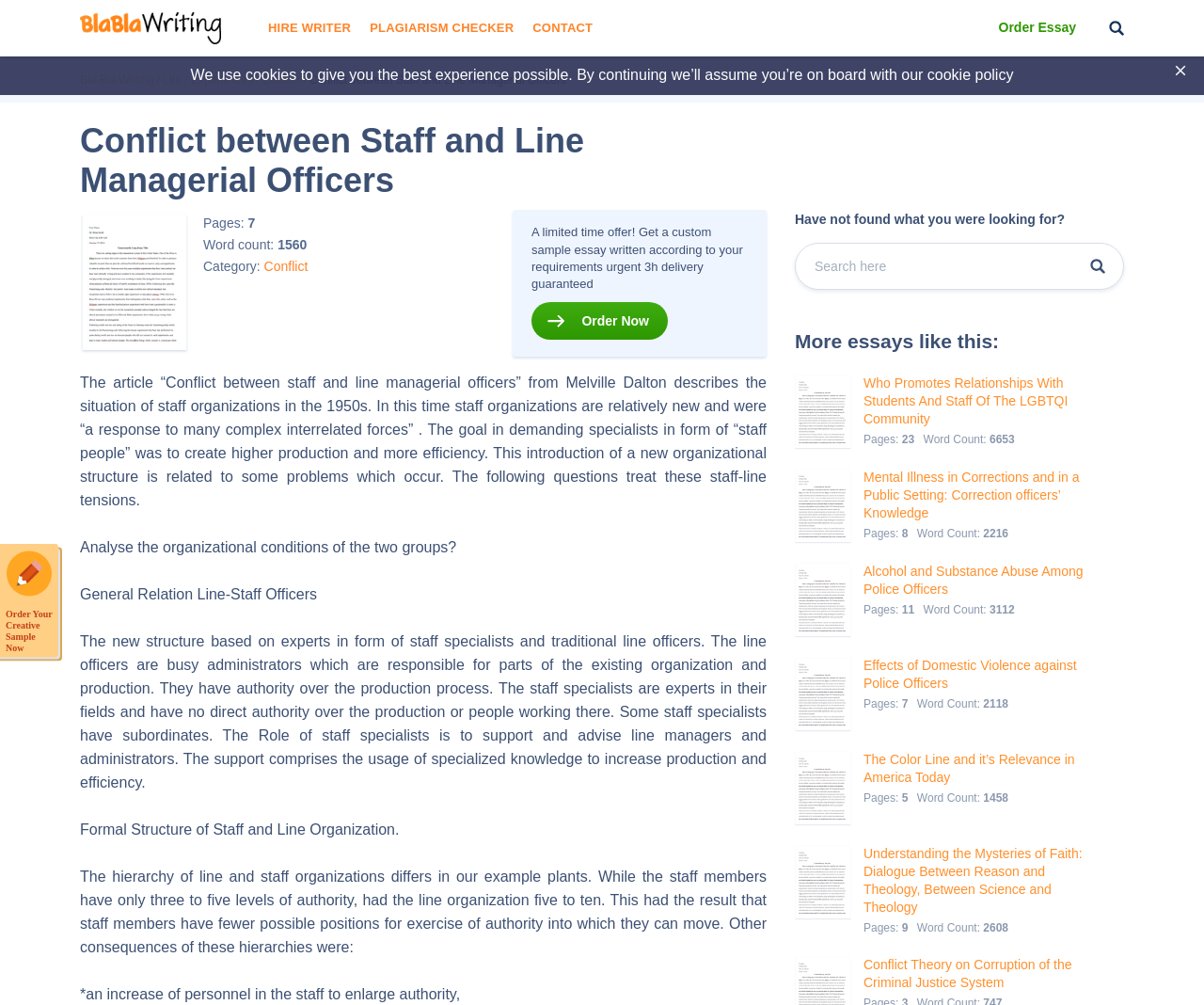Please specify the bounding box coordinates of the element that should be clicked to execute the given instruction: 'Hire a writer'. Ensure the coordinates are four float numbers between 0 and 1, expressed as [left, top, right, bottom].

[0.223, 0.0, 0.292, 0.056]